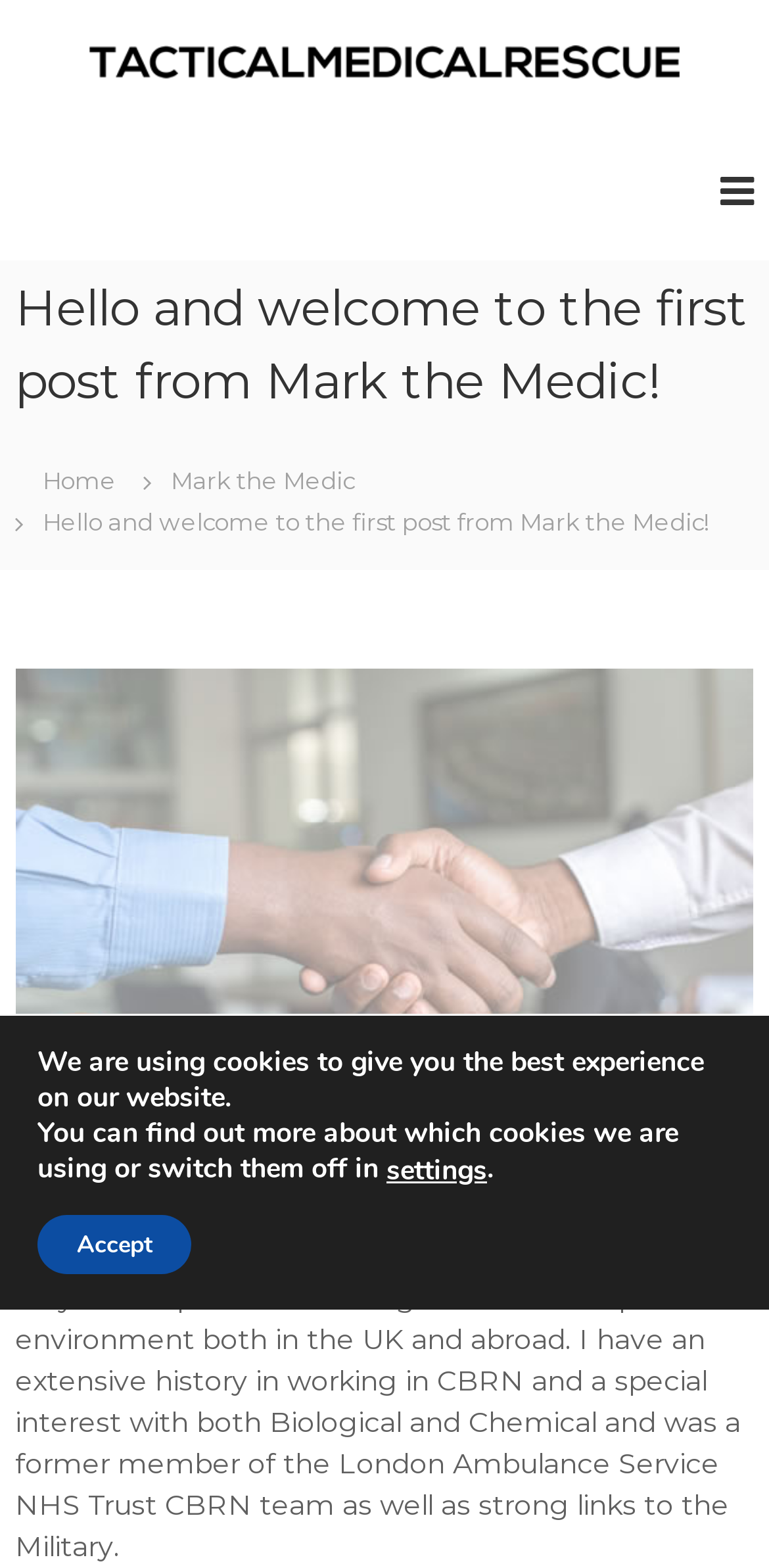Answer the following query concisely with a single word or phrase:
What is the special interest of the author?

Biological and Chemical